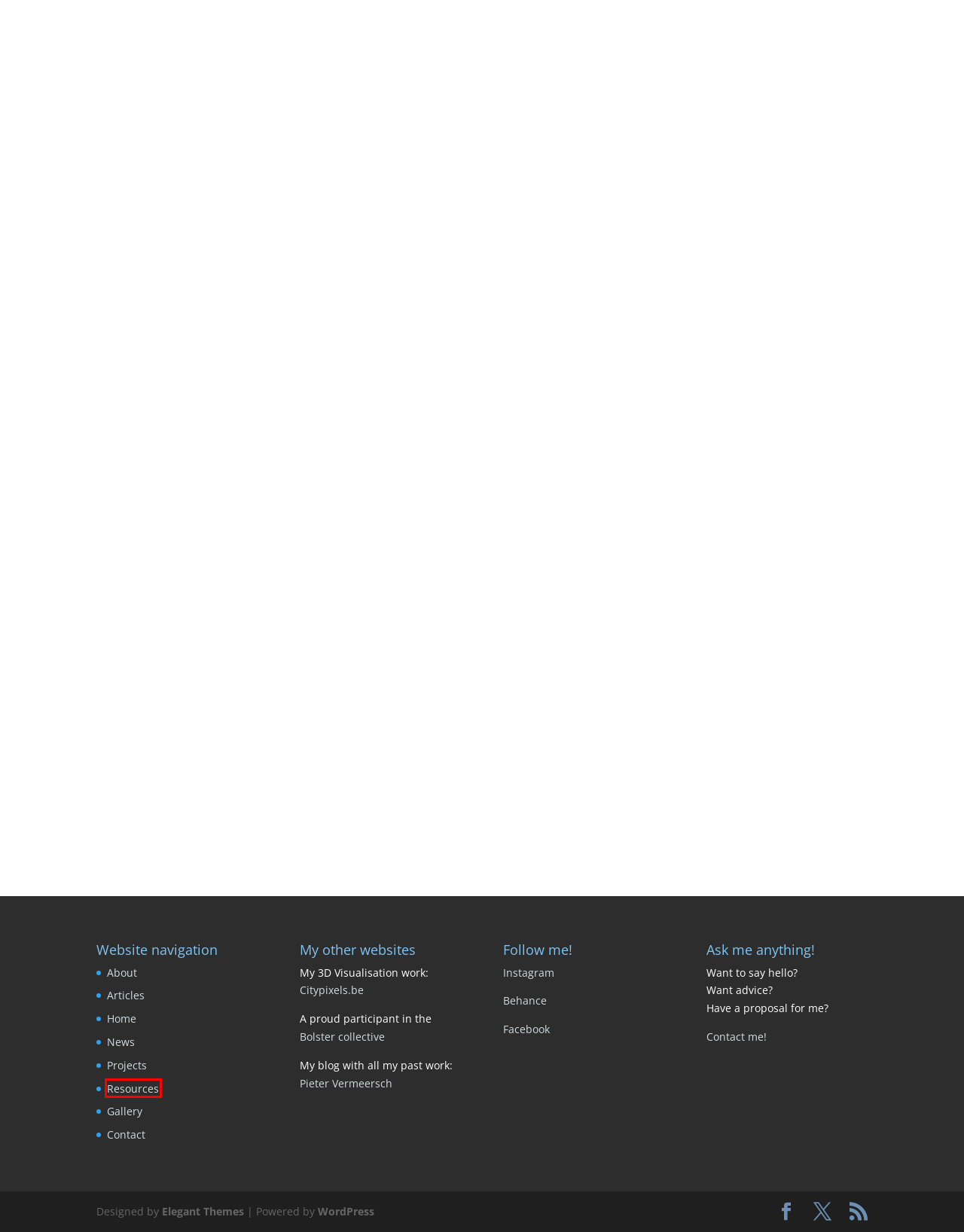Observe the webpage screenshot and focus on the red bounding box surrounding a UI element. Choose the most appropriate webpage description that corresponds to the new webpage after clicking the element in the bounding box. Here are the candidates:
A. Citypixels  >>>  3D Visualisatie voor Architectuur
B. Resources | Astopia
C. News | Astopia
D. Bolster | Artist Collective based in Belgium
E. Blog Tool, Publishing Platform, and CMS – WordPress.org
F. Articles | Astopia
G. Astopia
H. Gallery | Astopia

B